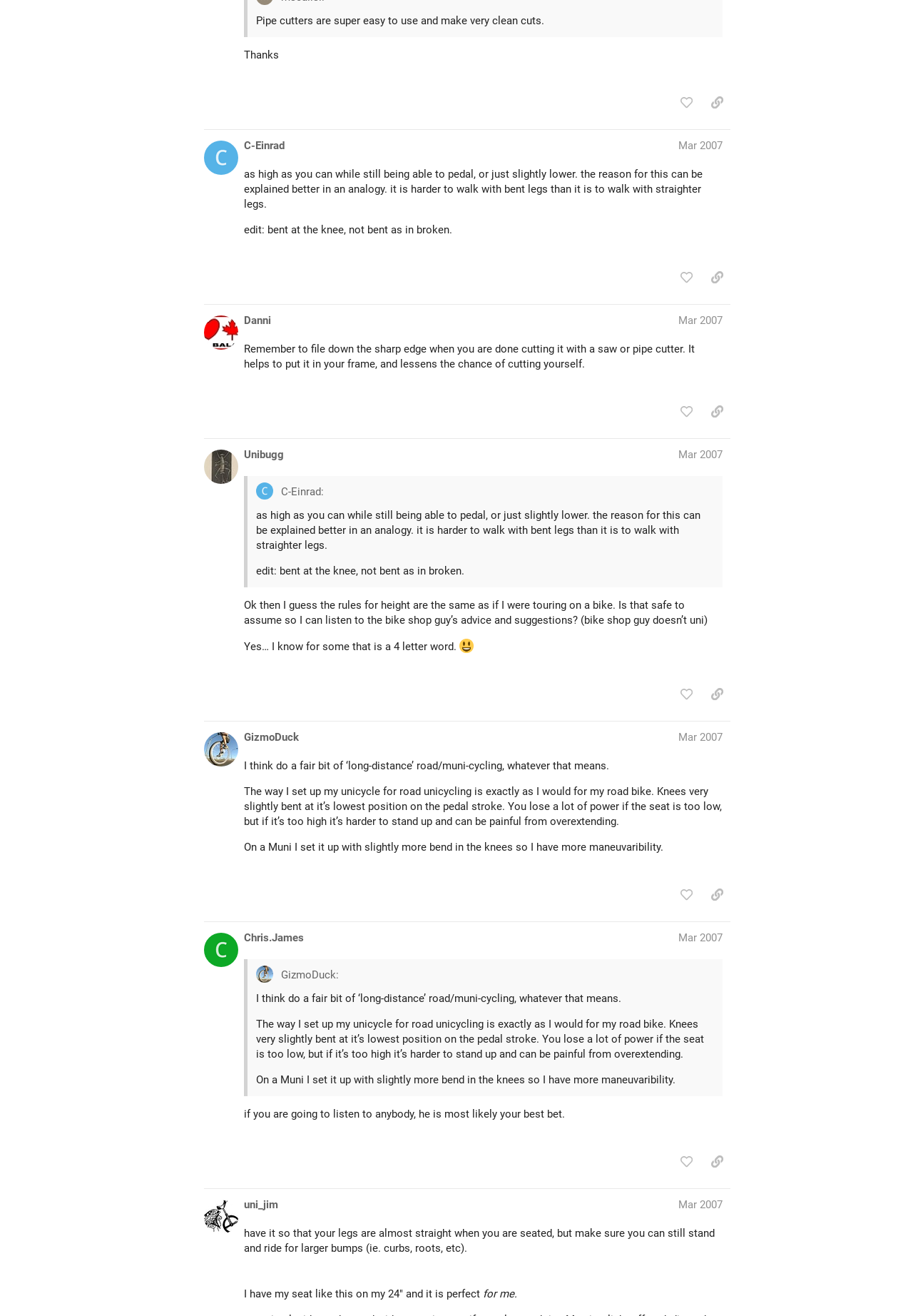Locate the bounding box coordinates of the element that should be clicked to execute the following instruction: "like this post".

[0.737, 0.518, 0.766, 0.537]